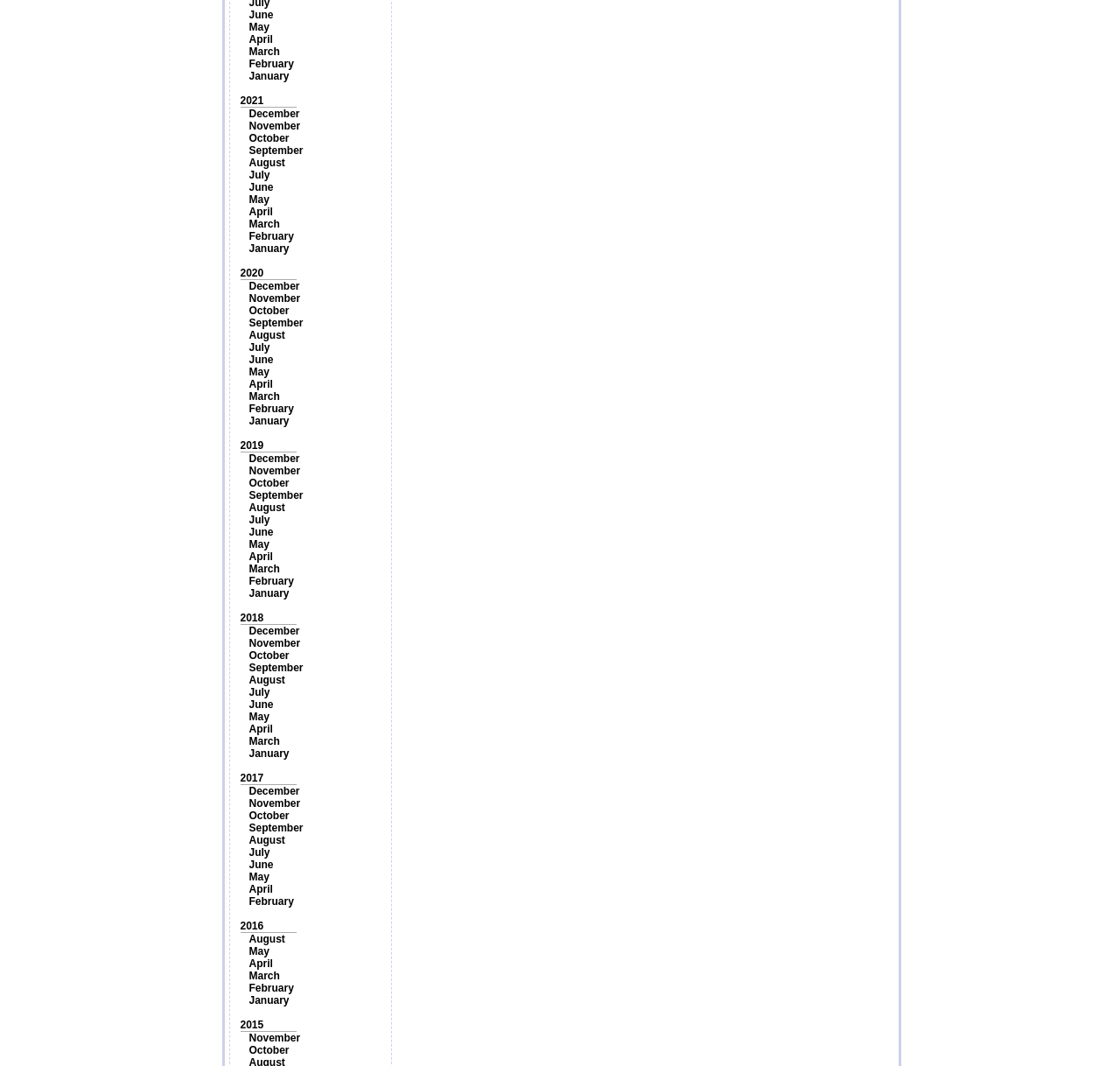Extract the bounding box coordinates of the UI element described: "PSI to GPM Calculator". Provide the coordinates in the format [left, top, right, bottom] with values ranging from 0 to 1.

None